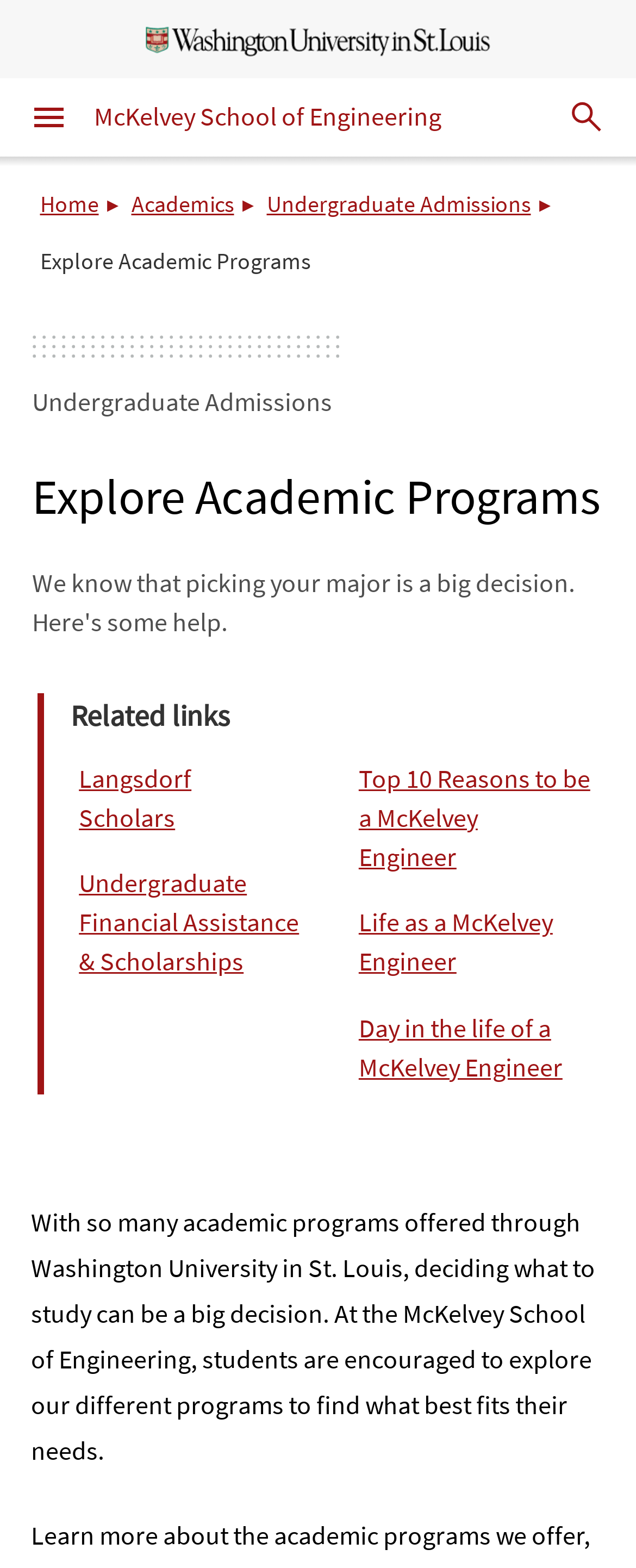What is the university's name?
Provide an in-depth and detailed explanation in response to the question.

I looked at the logo and the link with the text 'Washington University home page' and determined that the university's name is Washington University in St. Louis.